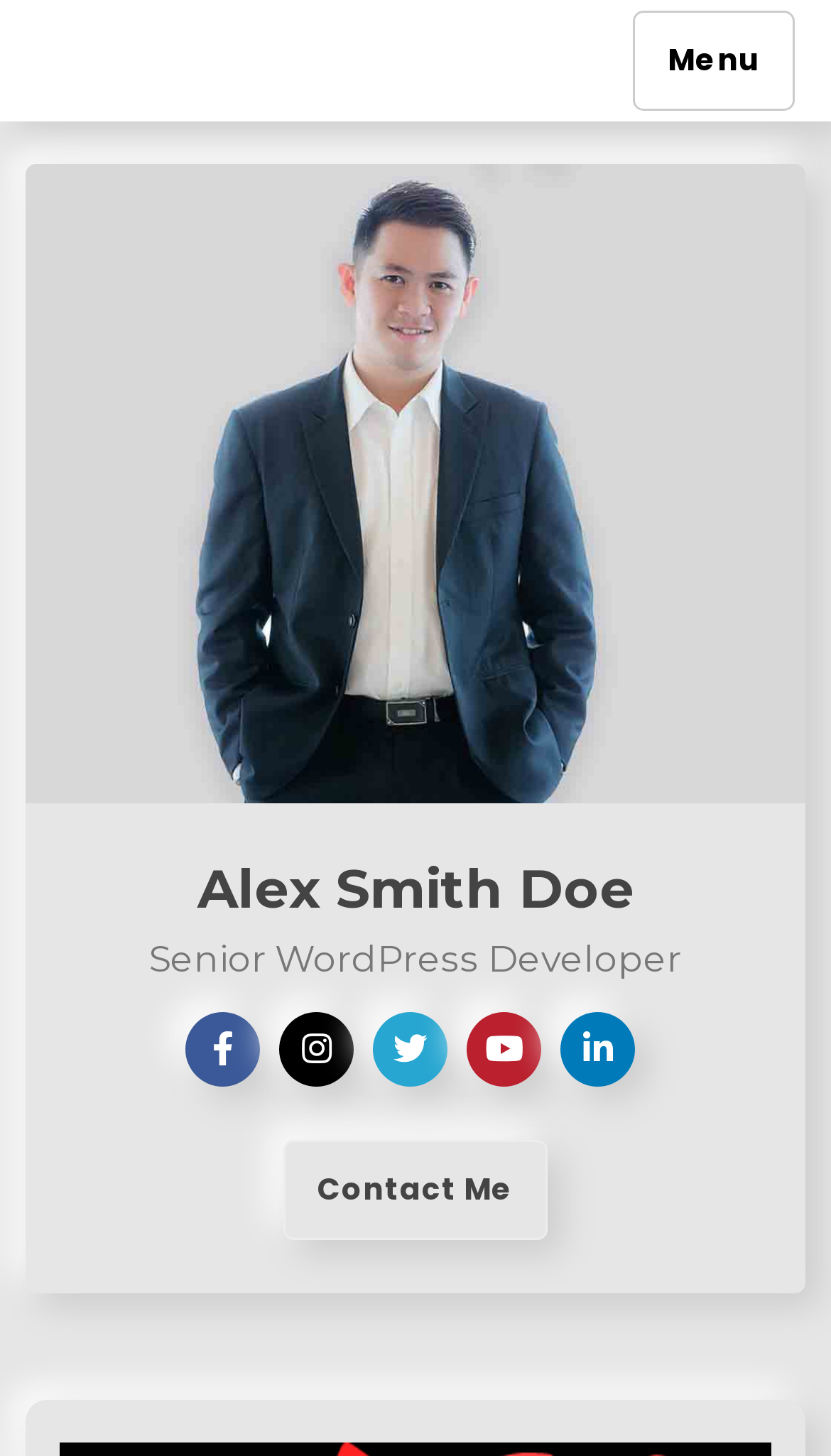Provide the bounding box coordinates of the HTML element described by the text: "Contact Me". The coordinates should be in the format [left, top, right, bottom] with values between 0 and 1.

[0.341, 0.783, 0.659, 0.852]